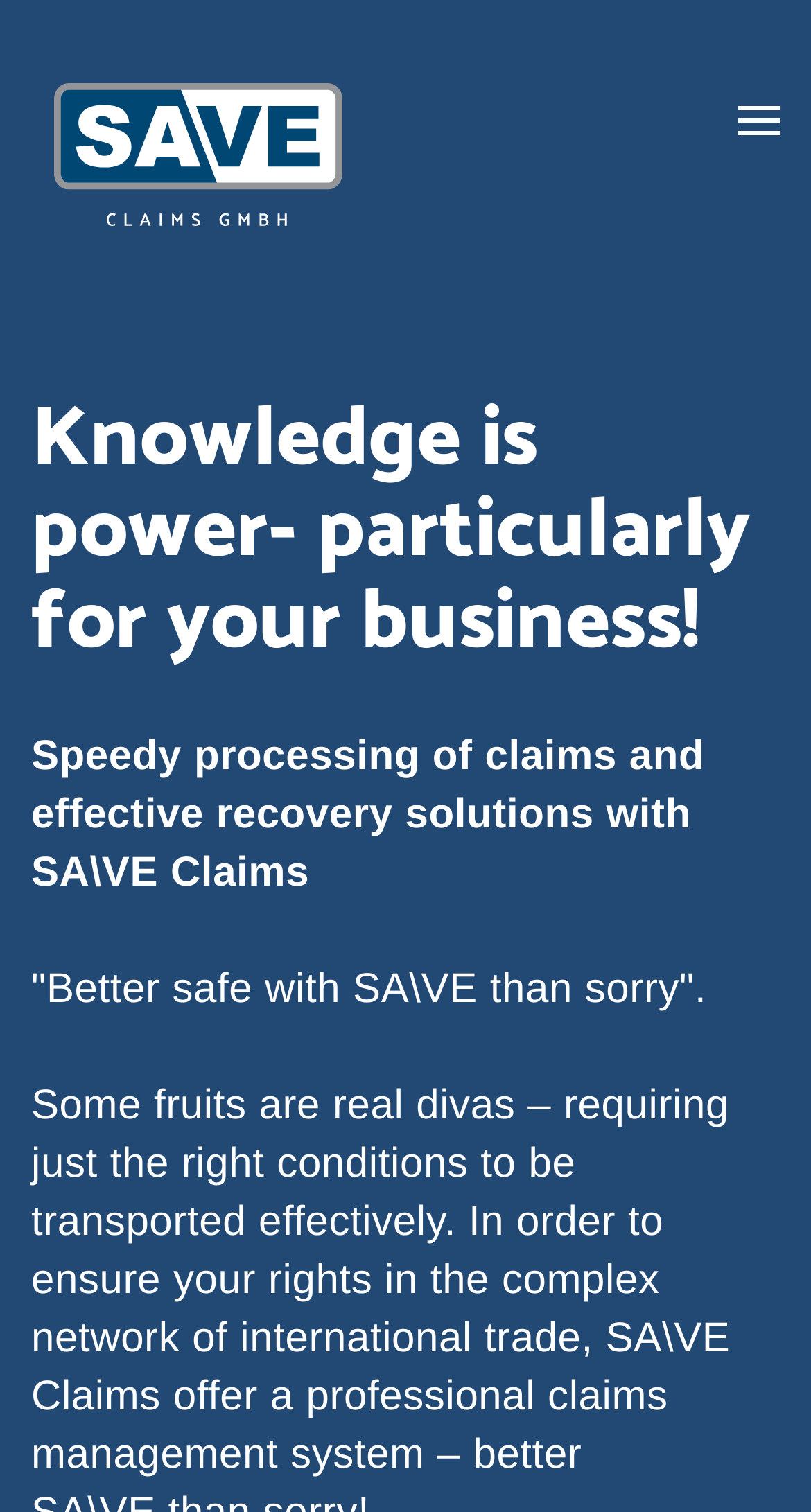Please provide a one-word or short phrase answer to the question:
What is the position of the logo on the webpage?

Top-left